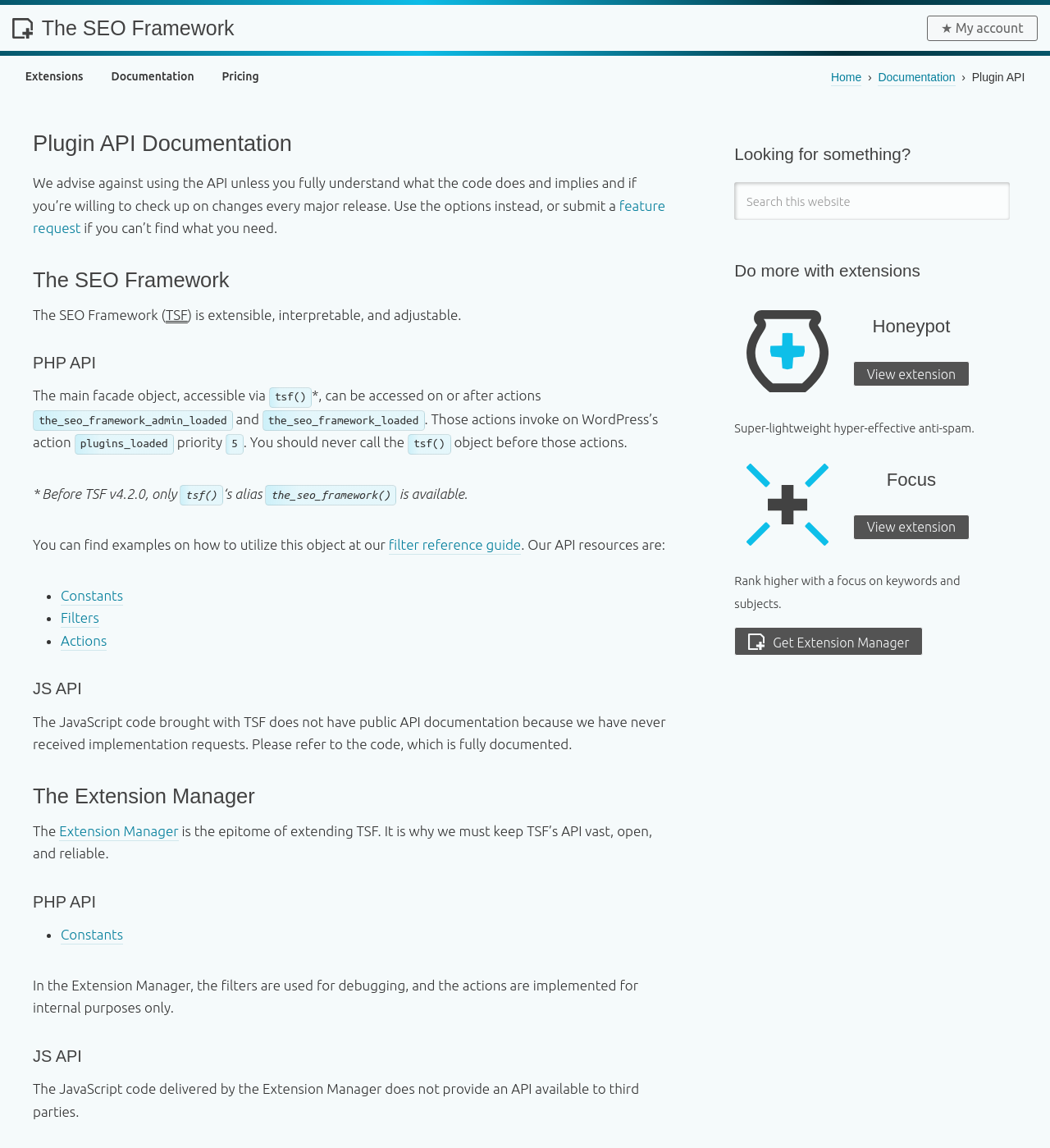Please determine the bounding box coordinates of the element's region to click for the following instruction: "Search this website".

[0.699, 0.159, 0.961, 0.192]